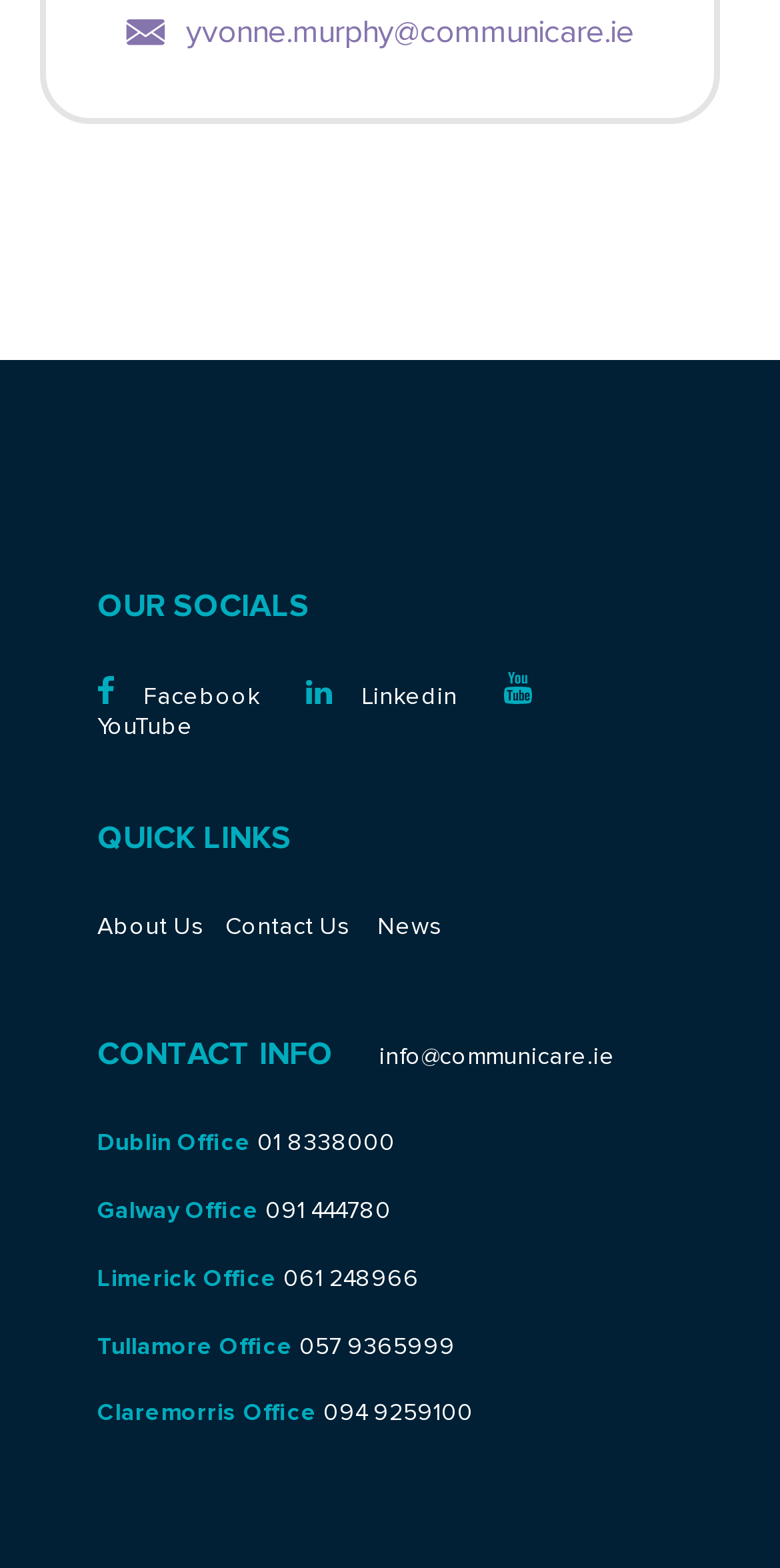Find the bounding box coordinates of the clickable element required to execute the following instruction: "Send an email to info@communicare.ie". Provide the coordinates as four float numbers between 0 and 1, i.e., [left, top, right, bottom].

[0.487, 0.664, 0.789, 0.683]